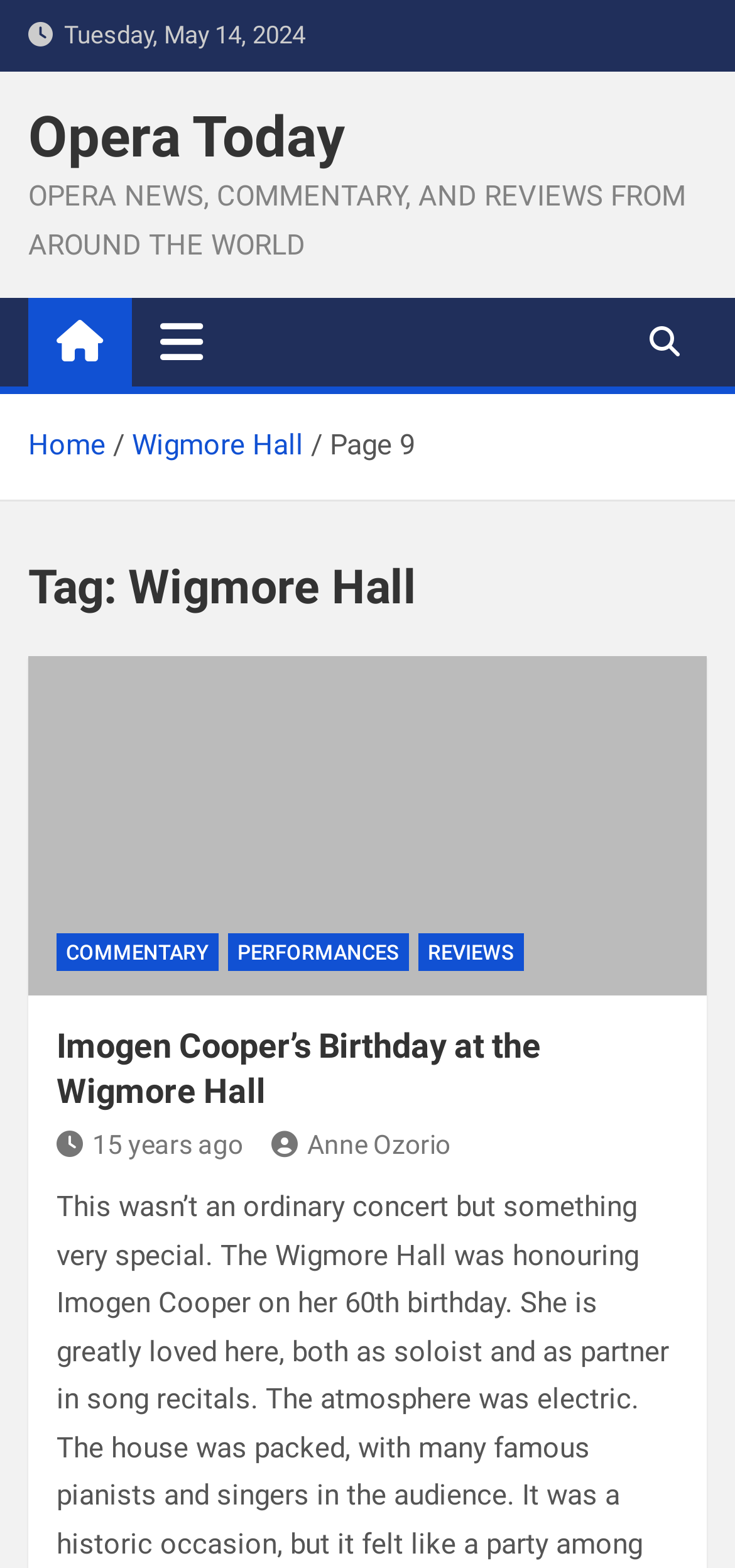Find the bounding box of the UI element described as follows: "Anne Ozorio".

[0.369, 0.721, 0.613, 0.74]